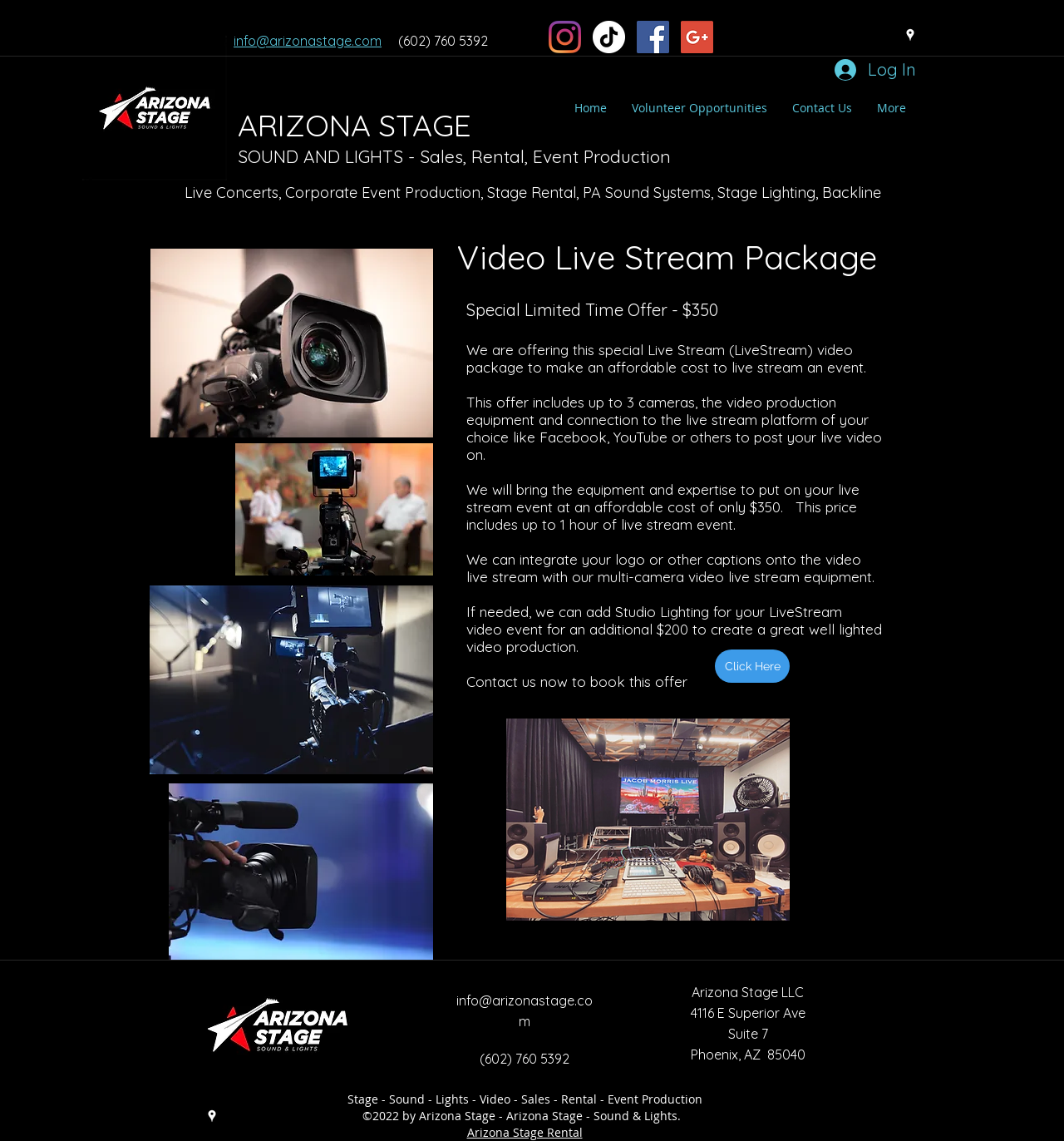Find the bounding box coordinates of the clickable area required to complete the following action: "Click on the 'AVOCADO EGGS FOR AIR FRYER' link".

None